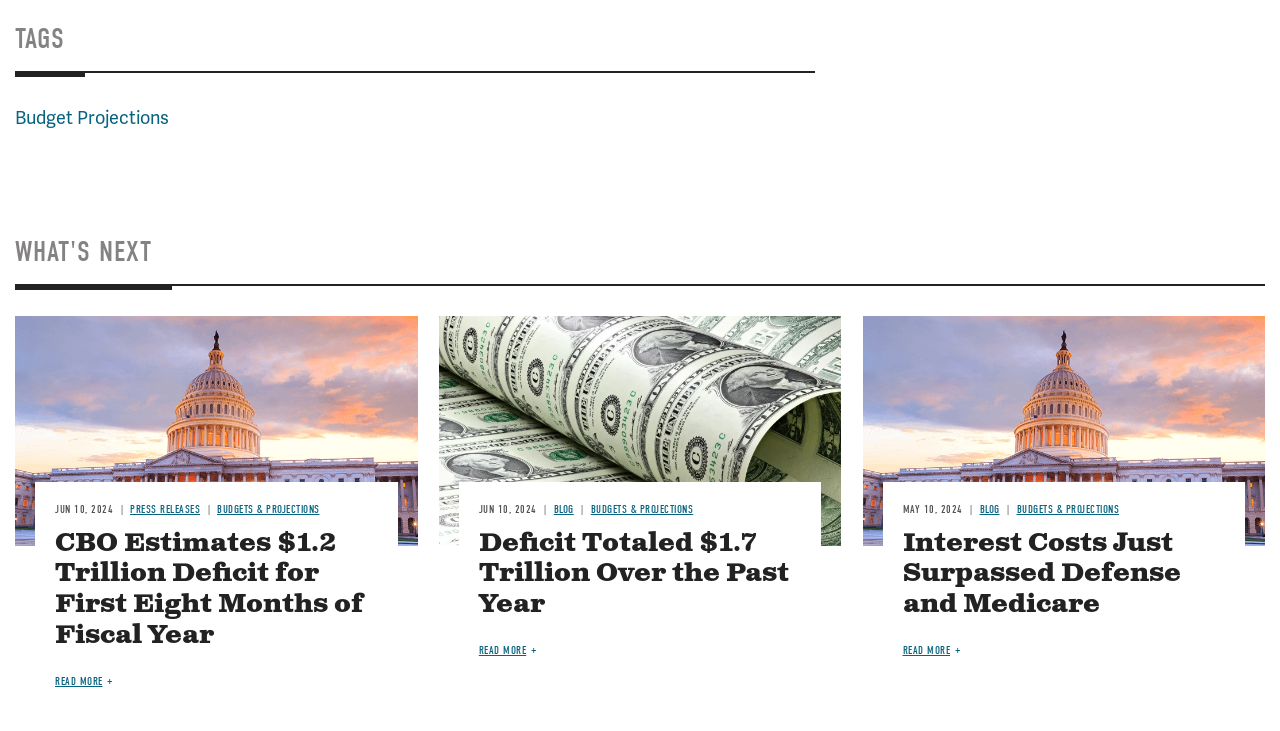What is the category of the link 'BUDGETS & PROJECTIONS'?
Please answer the question with a detailed response using the information from the screenshot.

The link 'BUDGETS & PROJECTIONS' appears multiple times in the webpage, and it is always related to budget-related articles, so it can be inferred that the category of this link is budget.